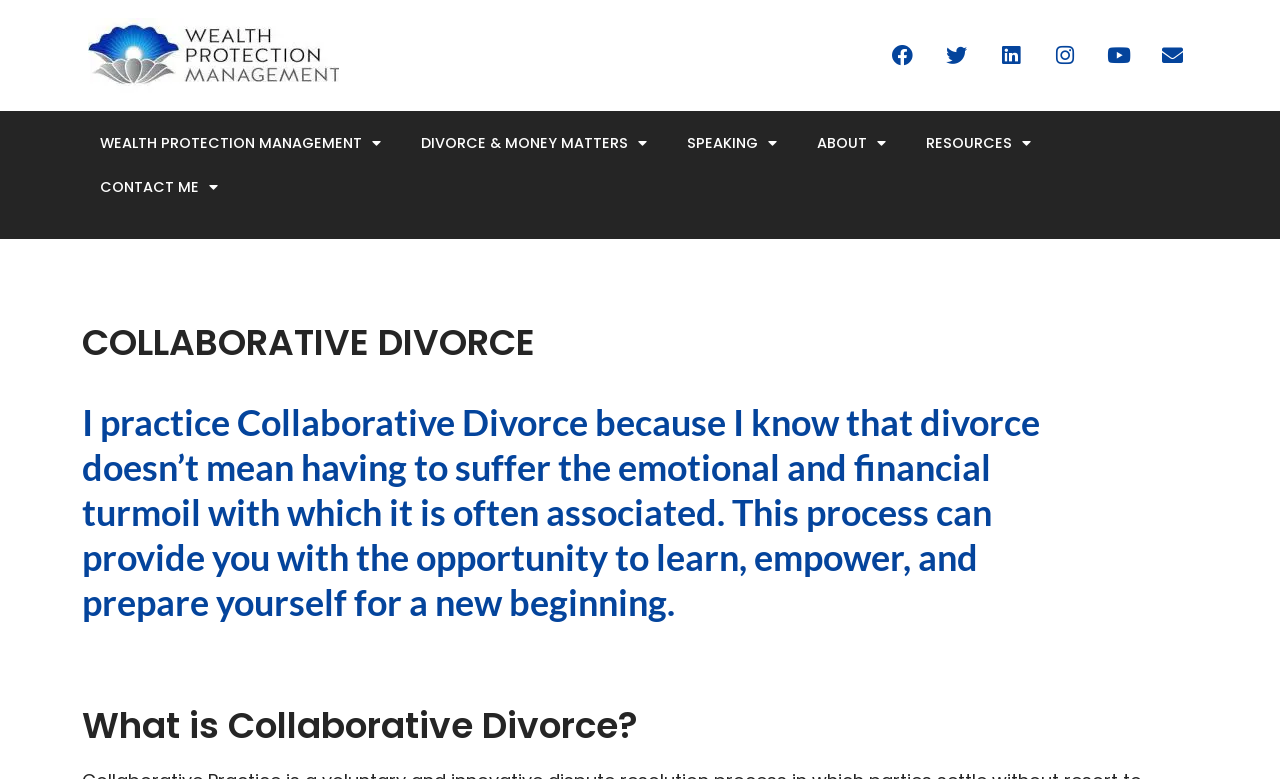Predict the bounding box coordinates of the area that should be clicked to accomplish the following instruction: "Open Facebook page". The bounding box coordinates should consist of four float numbers between 0 and 1, i.e., [left, top, right, bottom].

[0.689, 0.044, 0.722, 0.098]